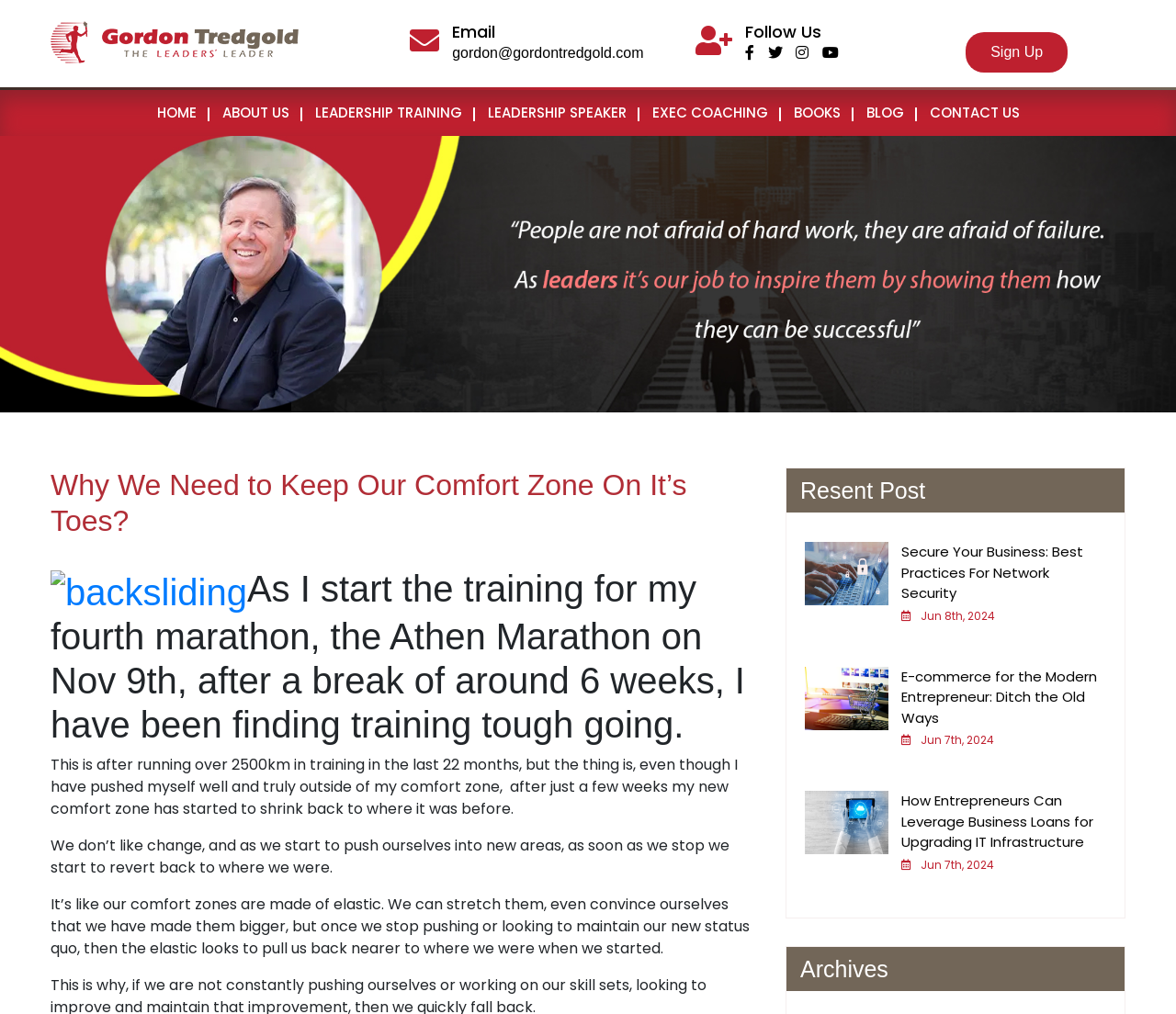Determine the bounding box coordinates of the clickable region to execute the instruction: "Click the Gordon Tredgold Logo". The coordinates should be four float numbers between 0 and 1, denoted as [left, top, right, bottom].

[0.043, 0.03, 0.254, 0.045]